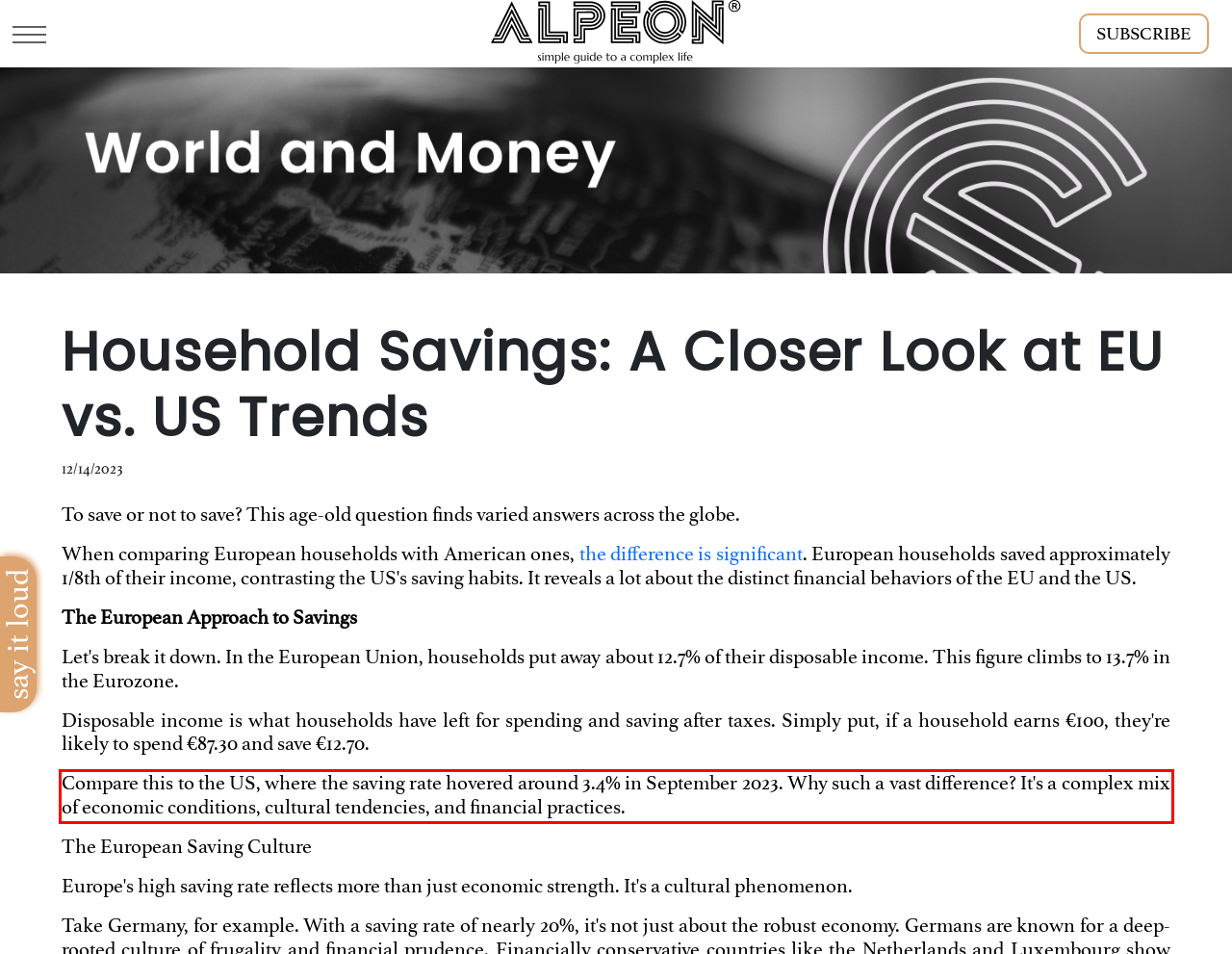Identify the text inside the red bounding box in the provided webpage screenshot and transcribe it.

Compare this to the US, where the saving rate hovered around 3.4% in September 2023. Why such a vast difference? It's a complex mix of economic conditions, cultural tendencies, and financial practices.